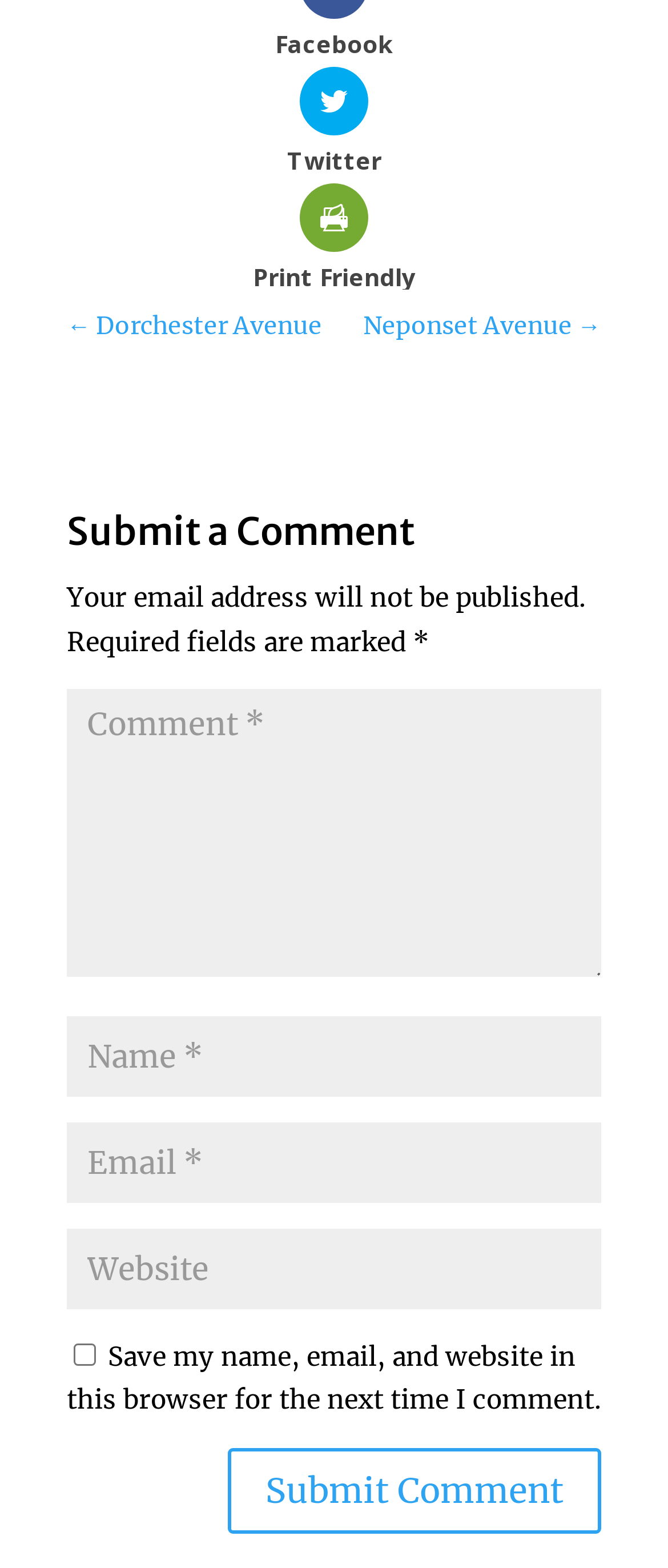Find the bounding box coordinates of the element I should click to carry out the following instruction: "Click on Twitter link".

[0.1, 0.043, 0.9, 0.111]